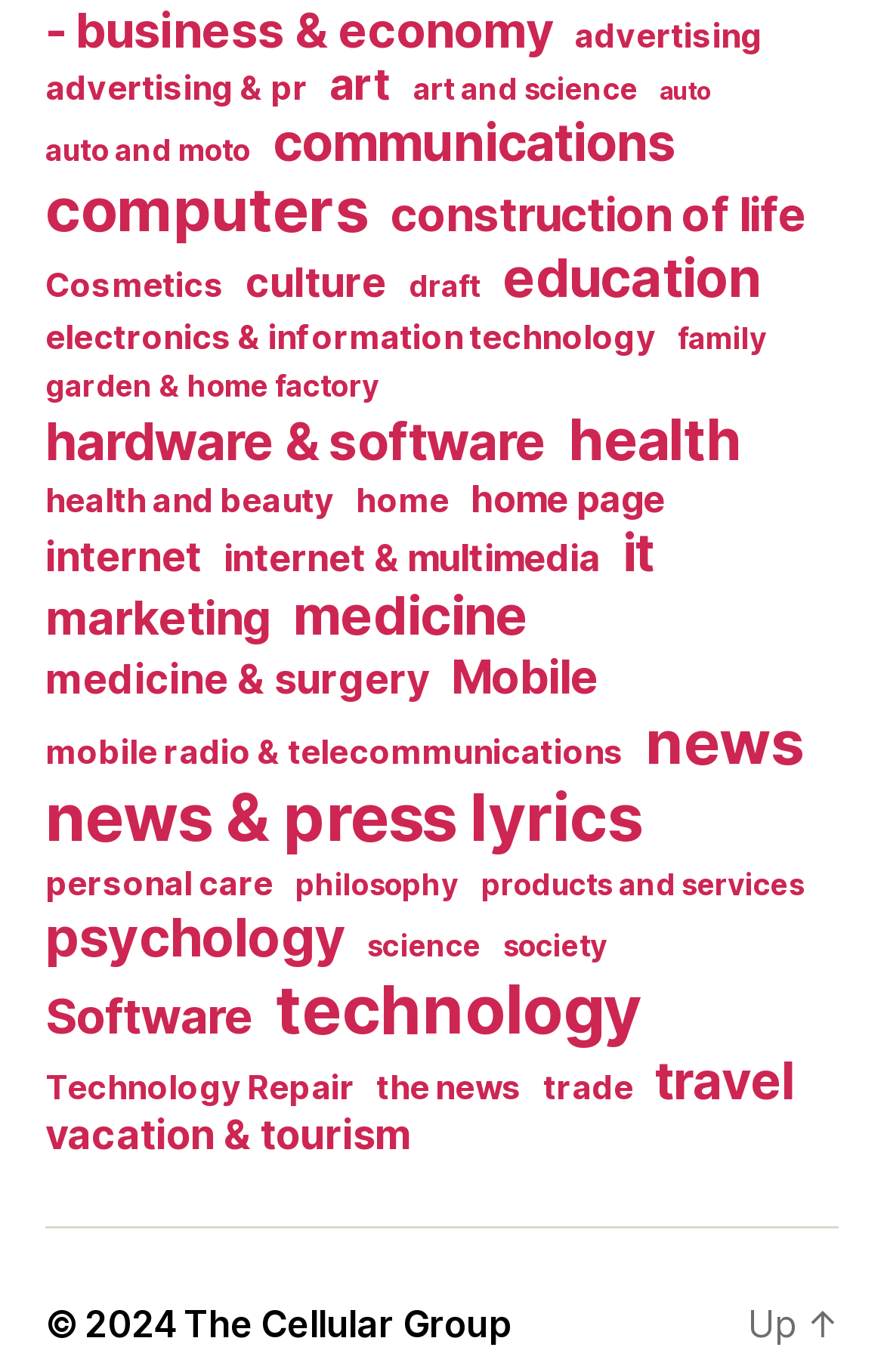Is there a link to go up?
Using the image as a reference, give an elaborate response to the question.

I found a link at the bottom of the page labeled 'Up', which suggests that it allows users to navigate up to a higher level or previous page.